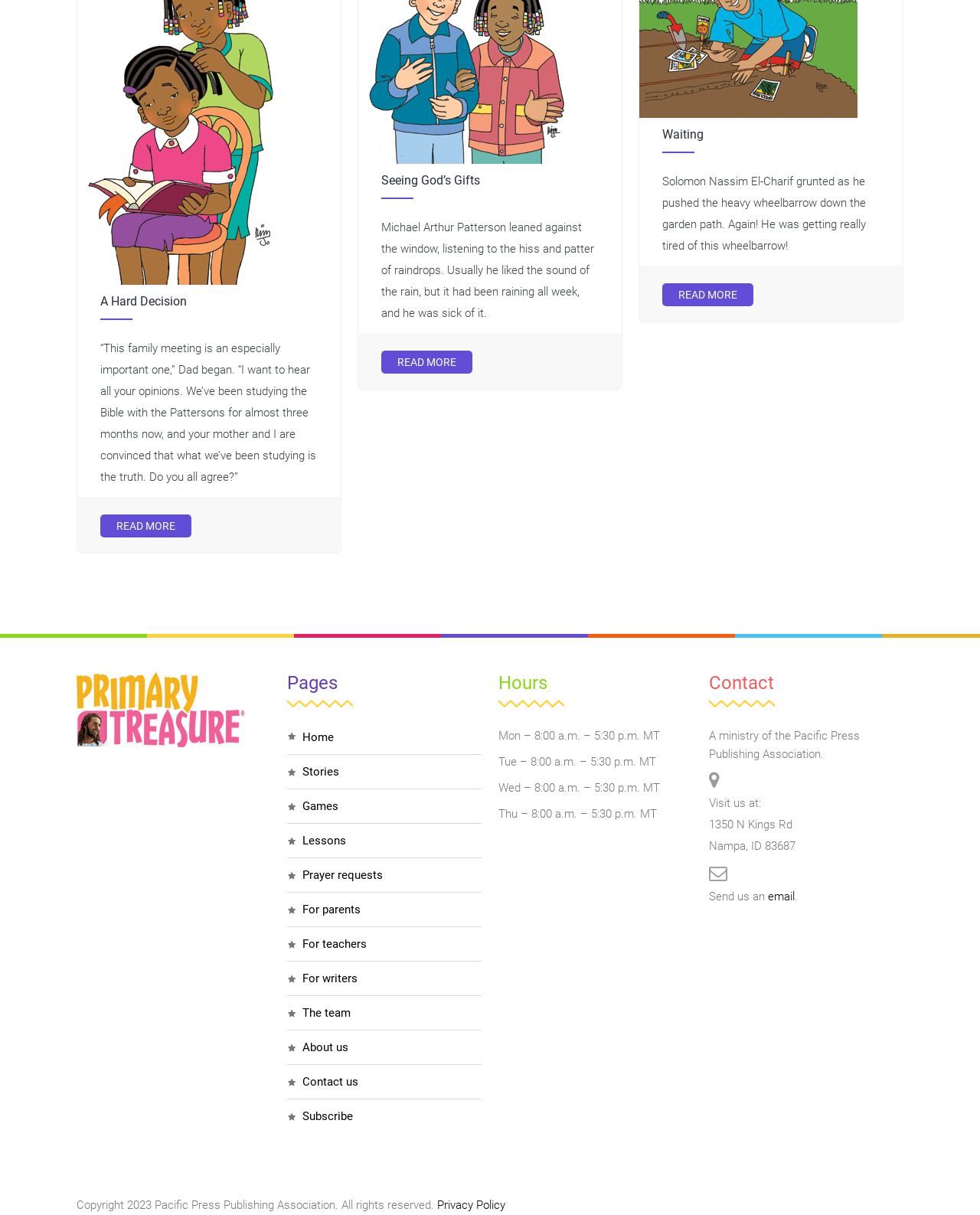Use the details in the image to answer the question thoroughly: 
How many stories are featured on the webpage?

I can see three distinct story sections on the webpage, each with a heading and a brief description. The sections are 'A Hard Decision', 'Seeing God’s Gifts', and 'Waiting'.